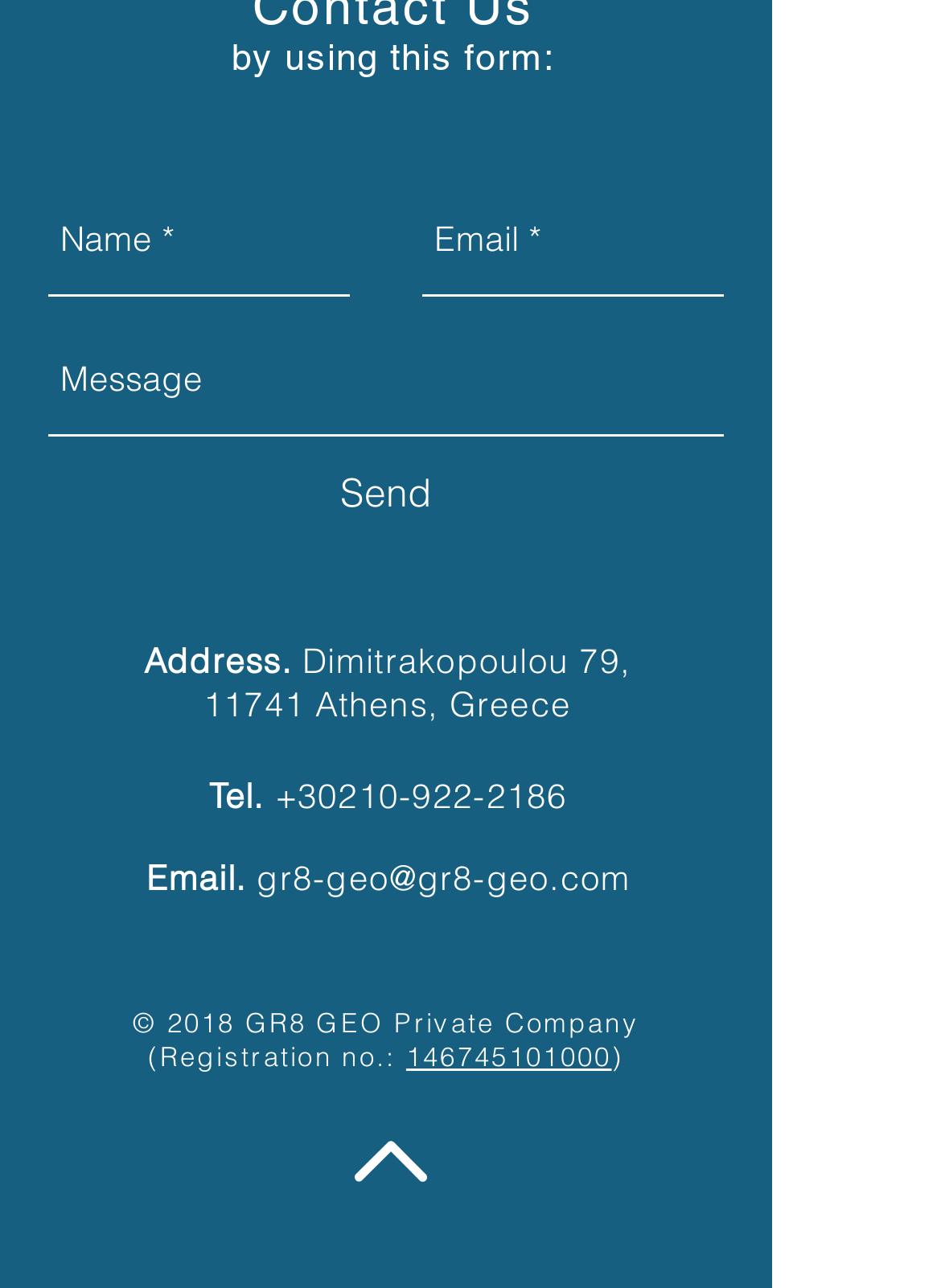Please specify the bounding box coordinates in the format (top-left x, top-left y, bottom-right x, bottom-right y), with all values as floating point numbers between 0 and 1. Identify the bounding box of the UI element described by: Send

[0.362, 0.361, 0.459, 0.403]